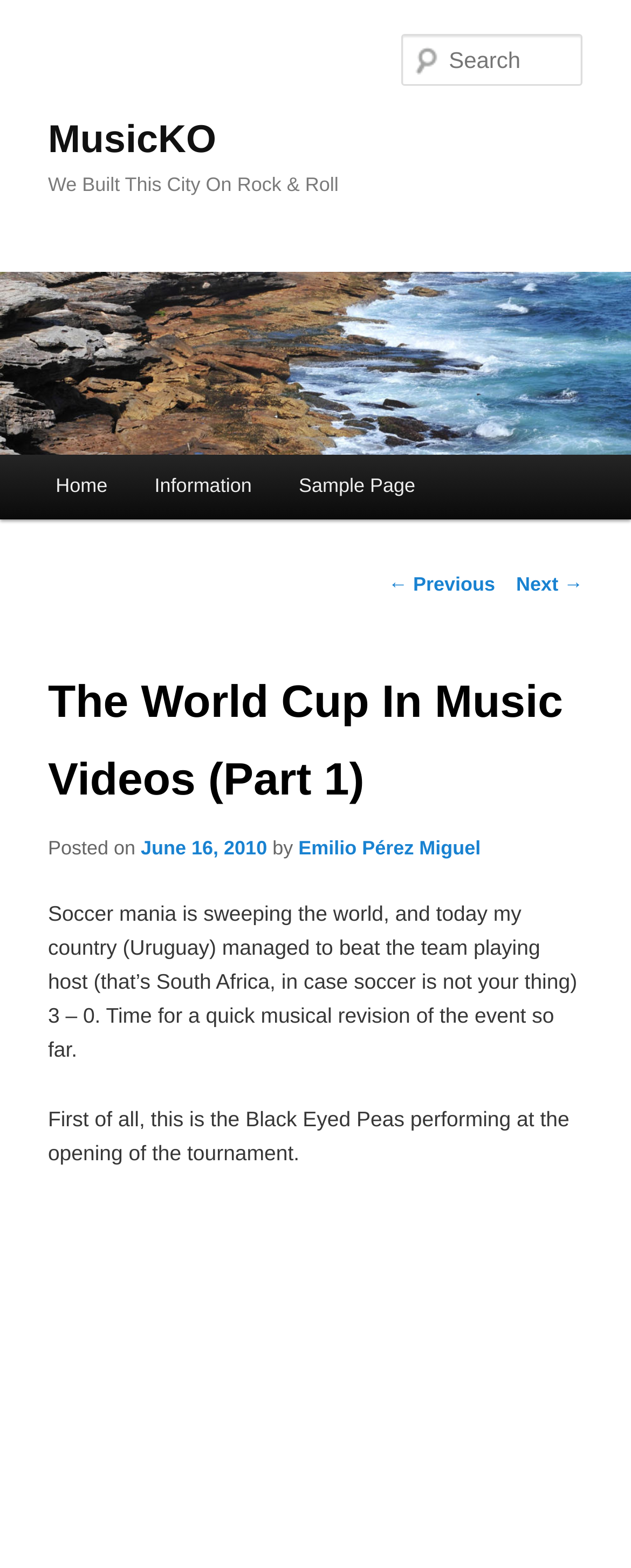Identify the bounding box coordinates of the clickable section necessary to follow the following instruction: "Search for something". The coordinates should be presented as four float numbers from 0 to 1, i.e., [left, top, right, bottom].

[0.637, 0.022, 0.924, 0.055]